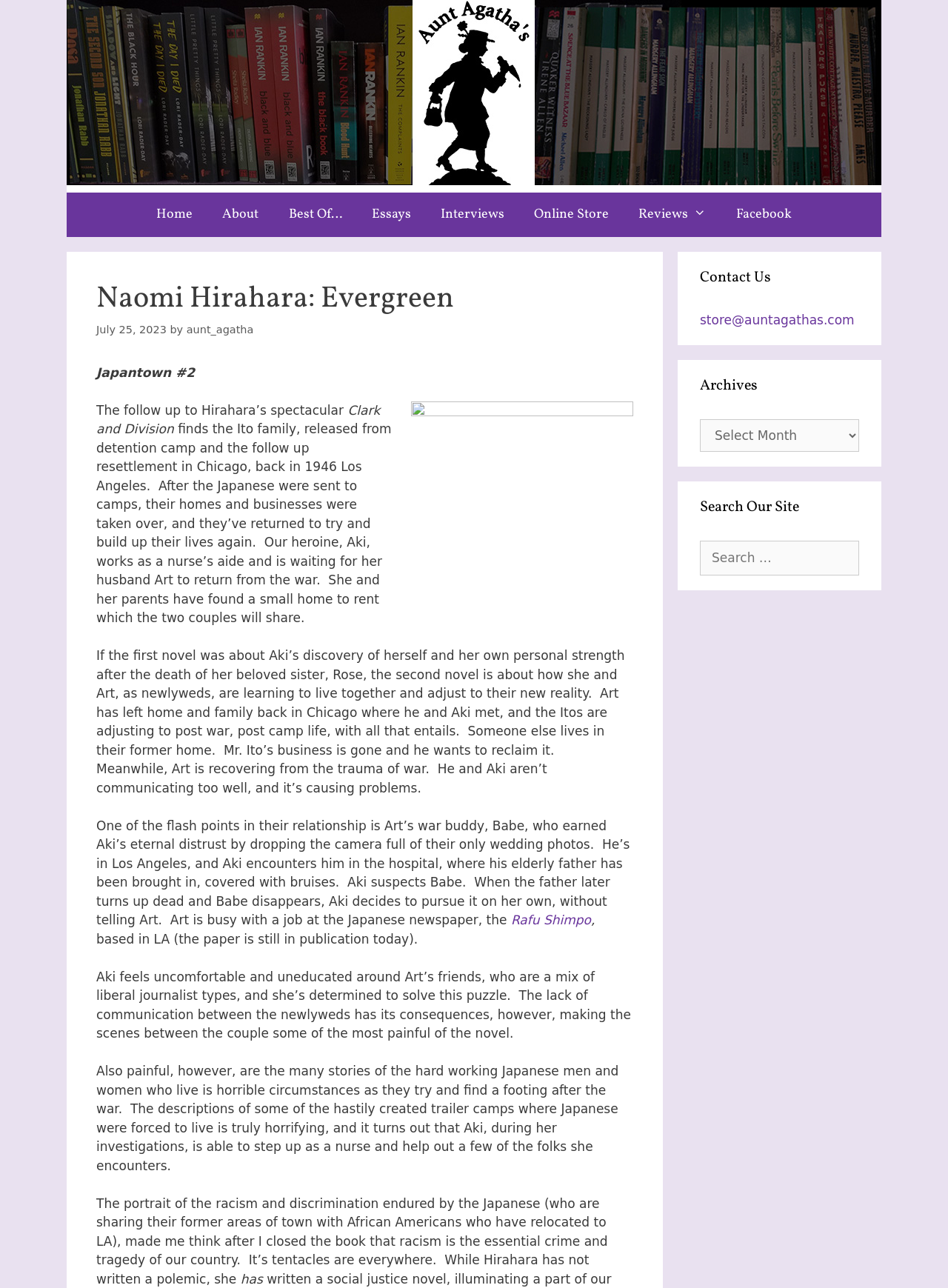Locate the bounding box coordinates of the clickable element to fulfill the following instruction: "Contact Us through email". Provide the coordinates as four float numbers between 0 and 1 in the format [left, top, right, bottom].

[0.738, 0.243, 0.901, 0.254]